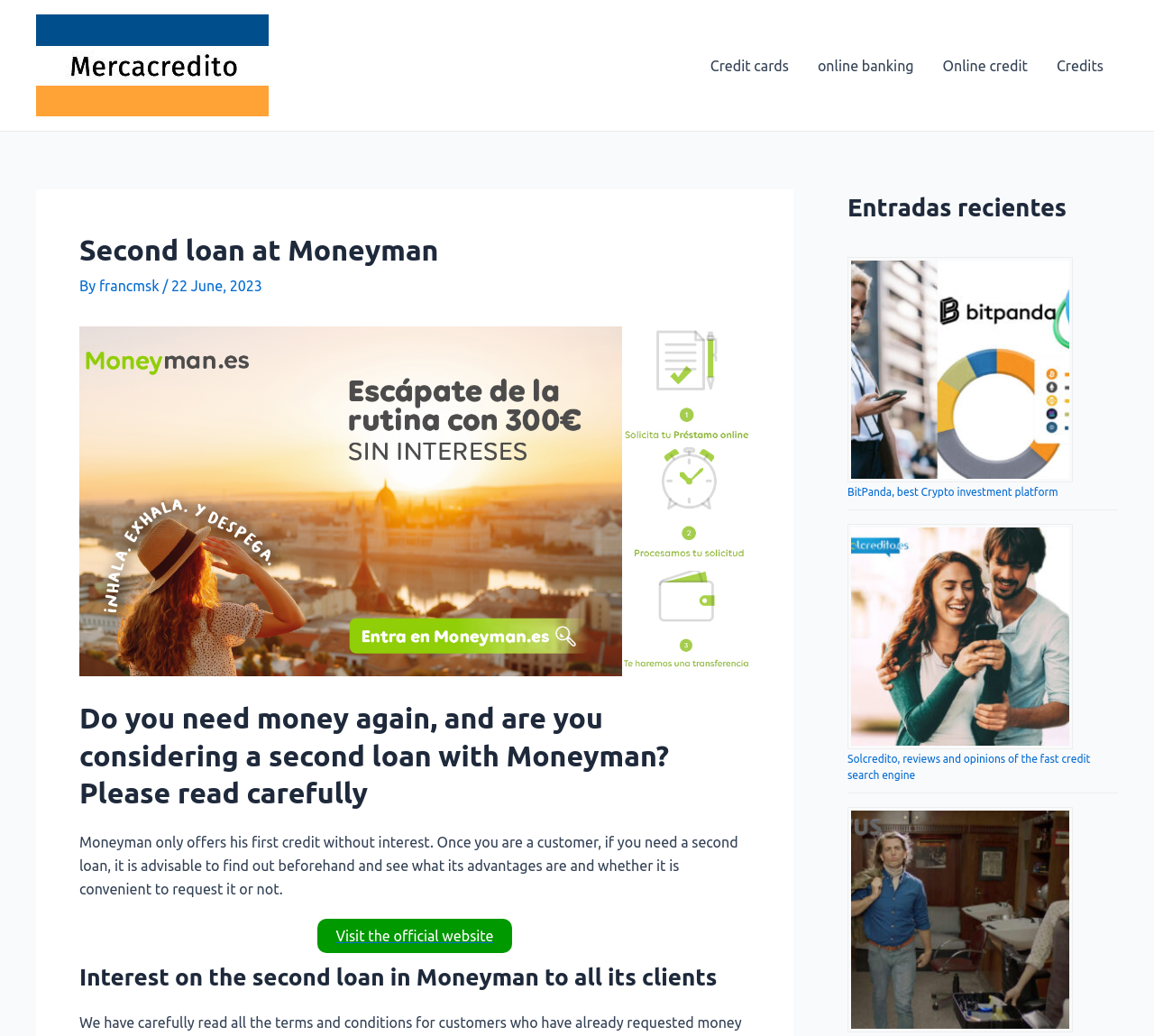What is the purpose of the 'Visit the official website' link?
Answer the question with a thorough and detailed explanation.

The 'Visit the official website' link is likely provided to allow users to get more information about Moneyman and its services, as it is placed after the text discussing the advantages of requesting a second loan with Moneyman.